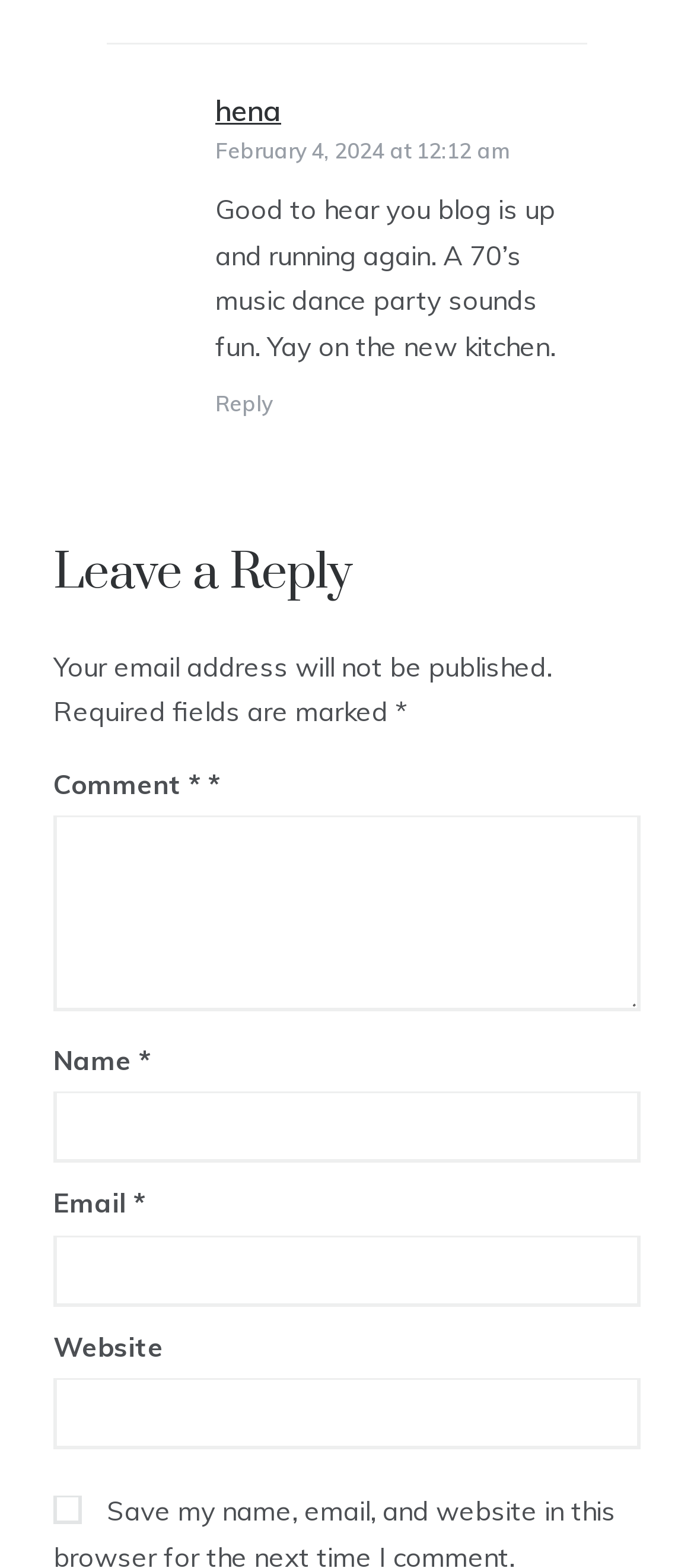Based on the image, please respond to the question with as much detail as possible:
What is the purpose of the checkbox at the bottom of the 'Leave a Reply' section?

The checkbox at the bottom of the 'Leave a Reply' section is labeled 'Save my name, email, and website in this browser for the next time I comment.' This suggests that the purpose of the checkbox is to allow users to save their information for future comments, making it easier and more convenient for them to engage with the website.